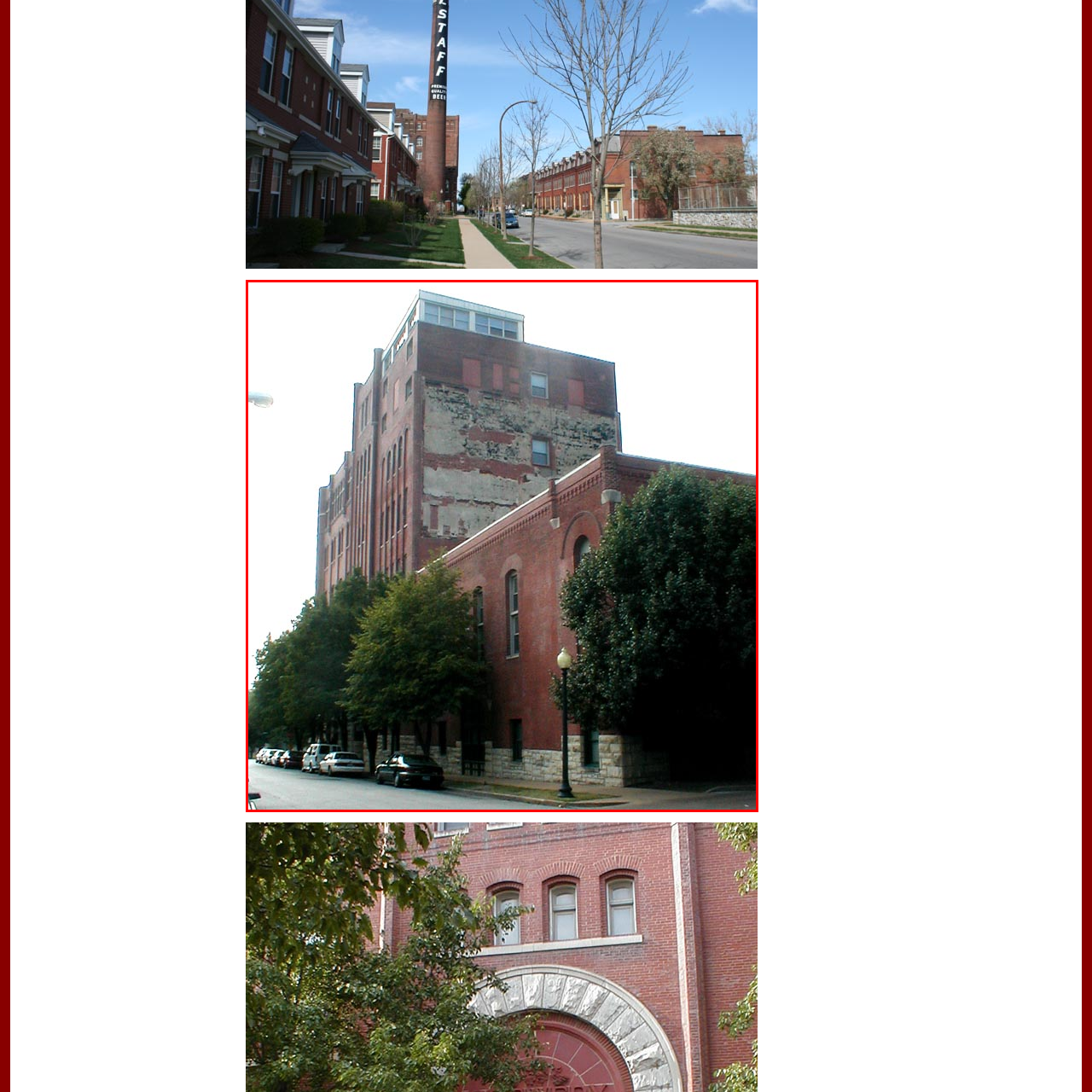Inspect the image outlined in red and answer succinctly: What is the condition of the paint on the upper section?

Peeling